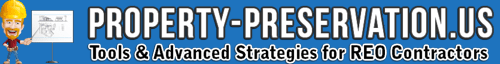Use a single word or phrase to answer this question: 
What is the profession of the cartoon character?

REO contractor